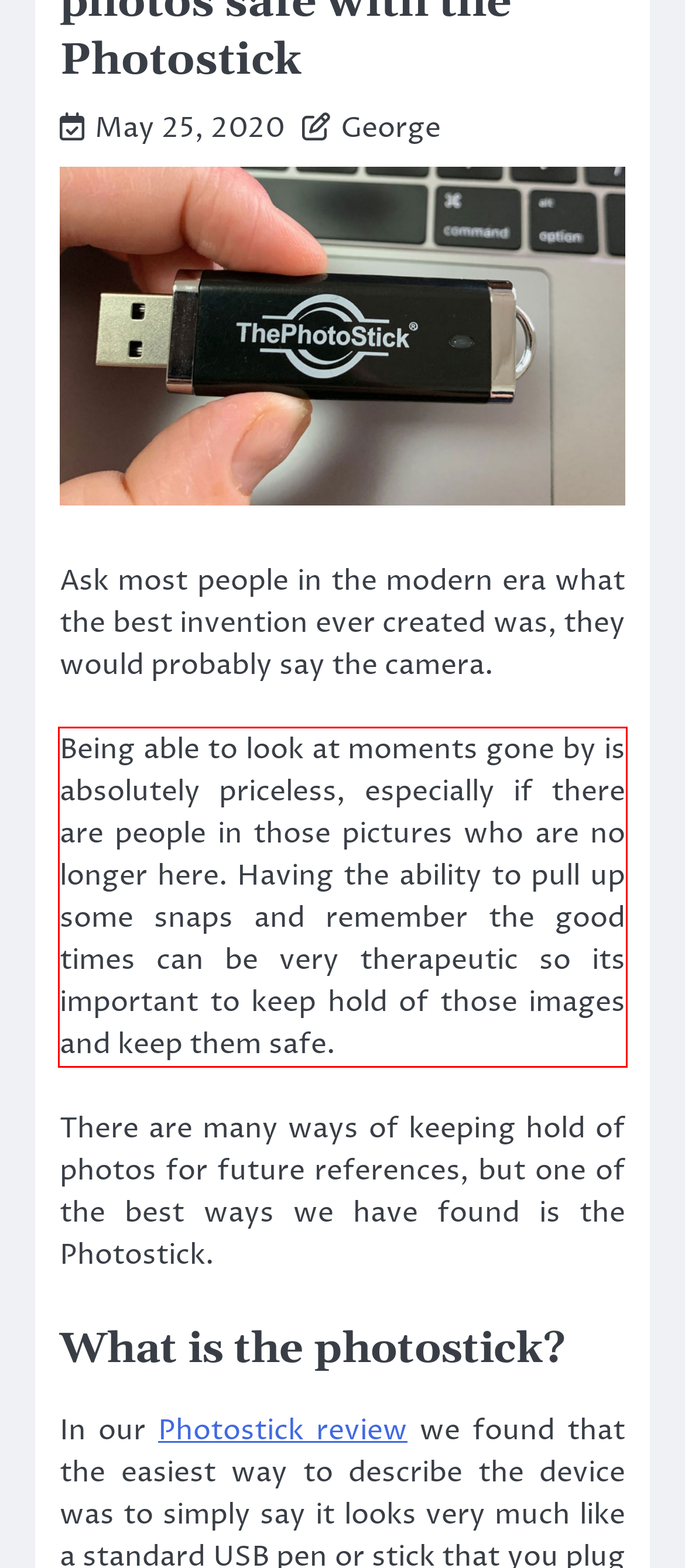Inspect the webpage screenshot that has a red bounding box and use OCR technology to read and display the text inside the red bounding box.

Being able to look at moments gone by is absolutely priceless, especially if there are people in those pictures who are no longer here. Having the ability to pull up some snaps and remember the good times can be very therapeutic so its important to keep hold of those images and keep them safe.